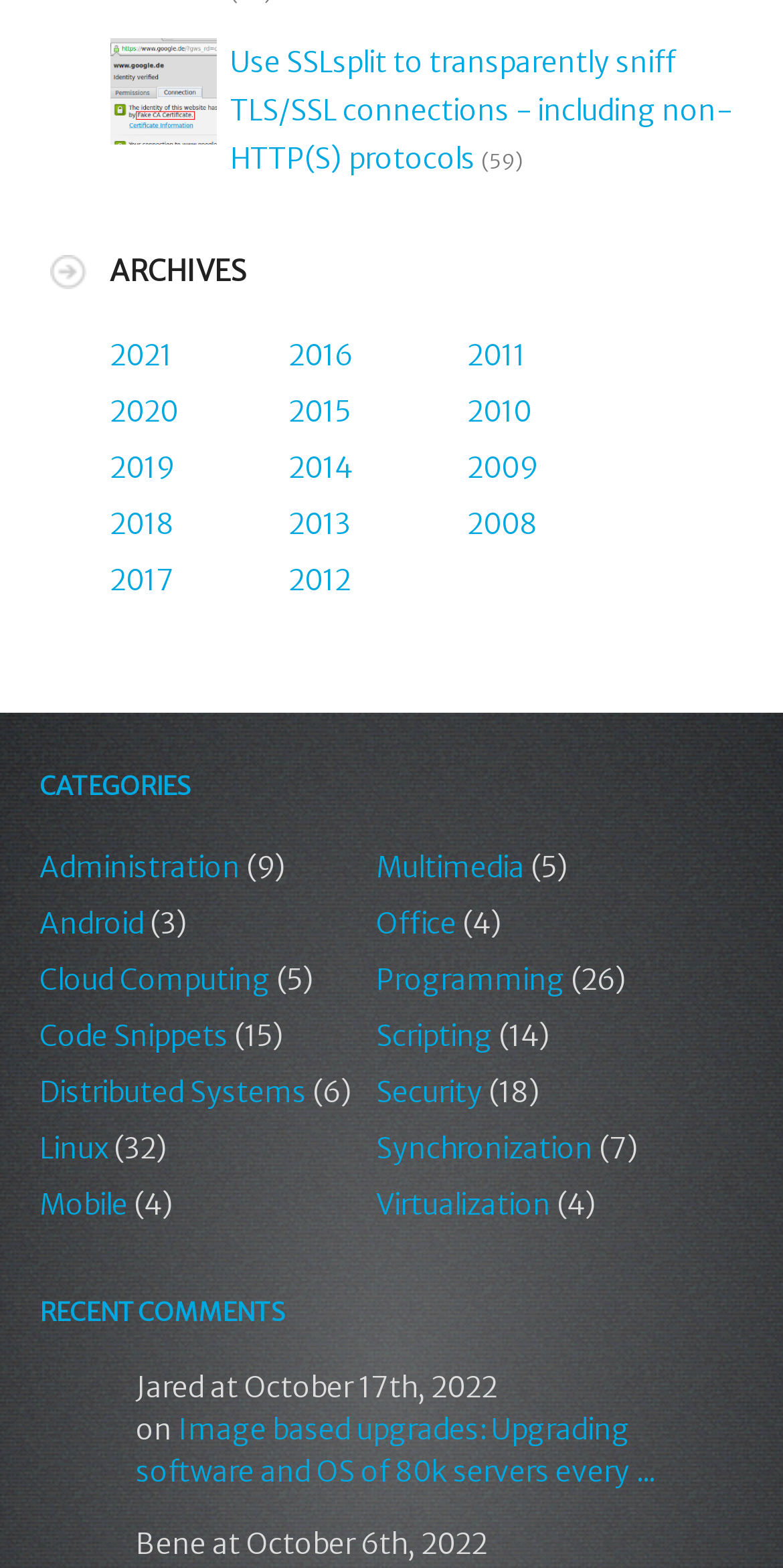How many years are listed under 'ARCHIVES'?
Analyze the image and deliver a detailed answer to the question.

I counted the number of years listed under 'ARCHIVES' and found that there are 13 years, ranging from 2008 to 2021.